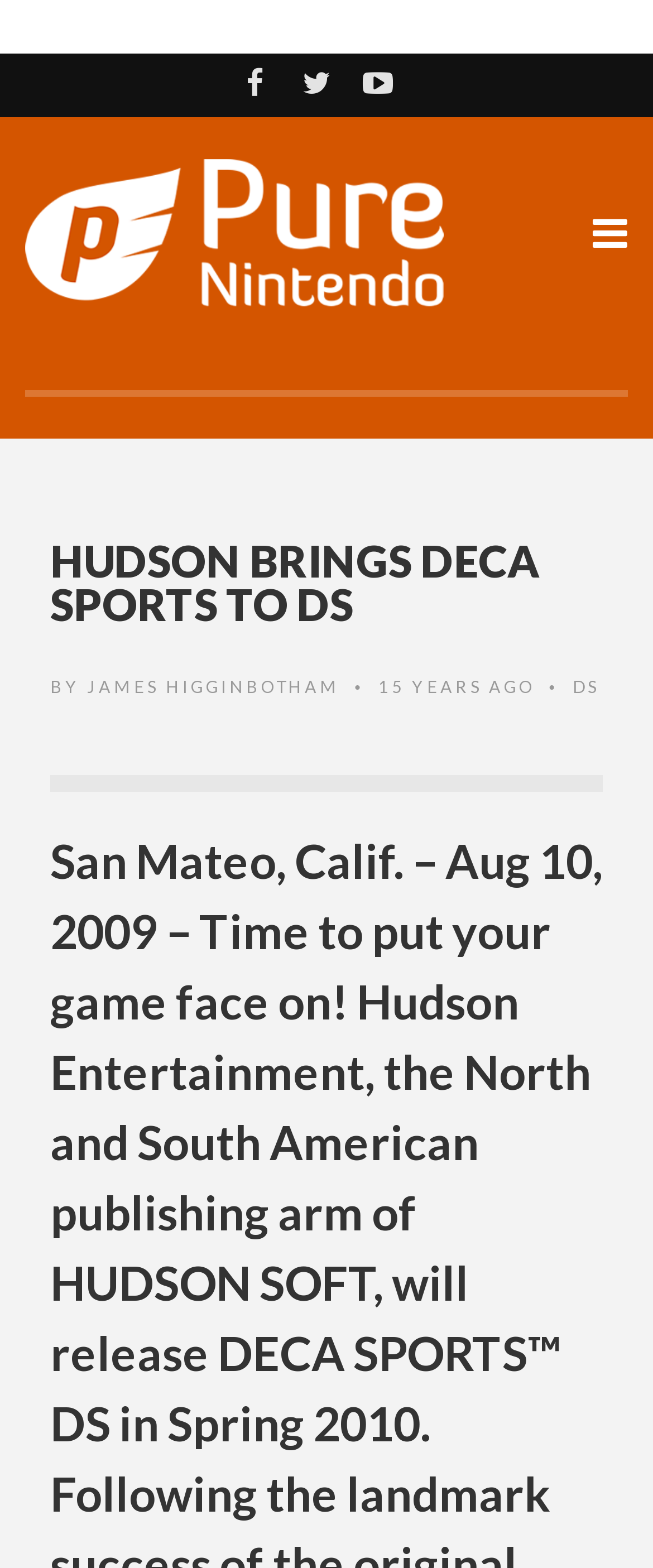Extract the primary header of the webpage and generate its text.

HUDSON BRINGS DECA SPORTS TO DS